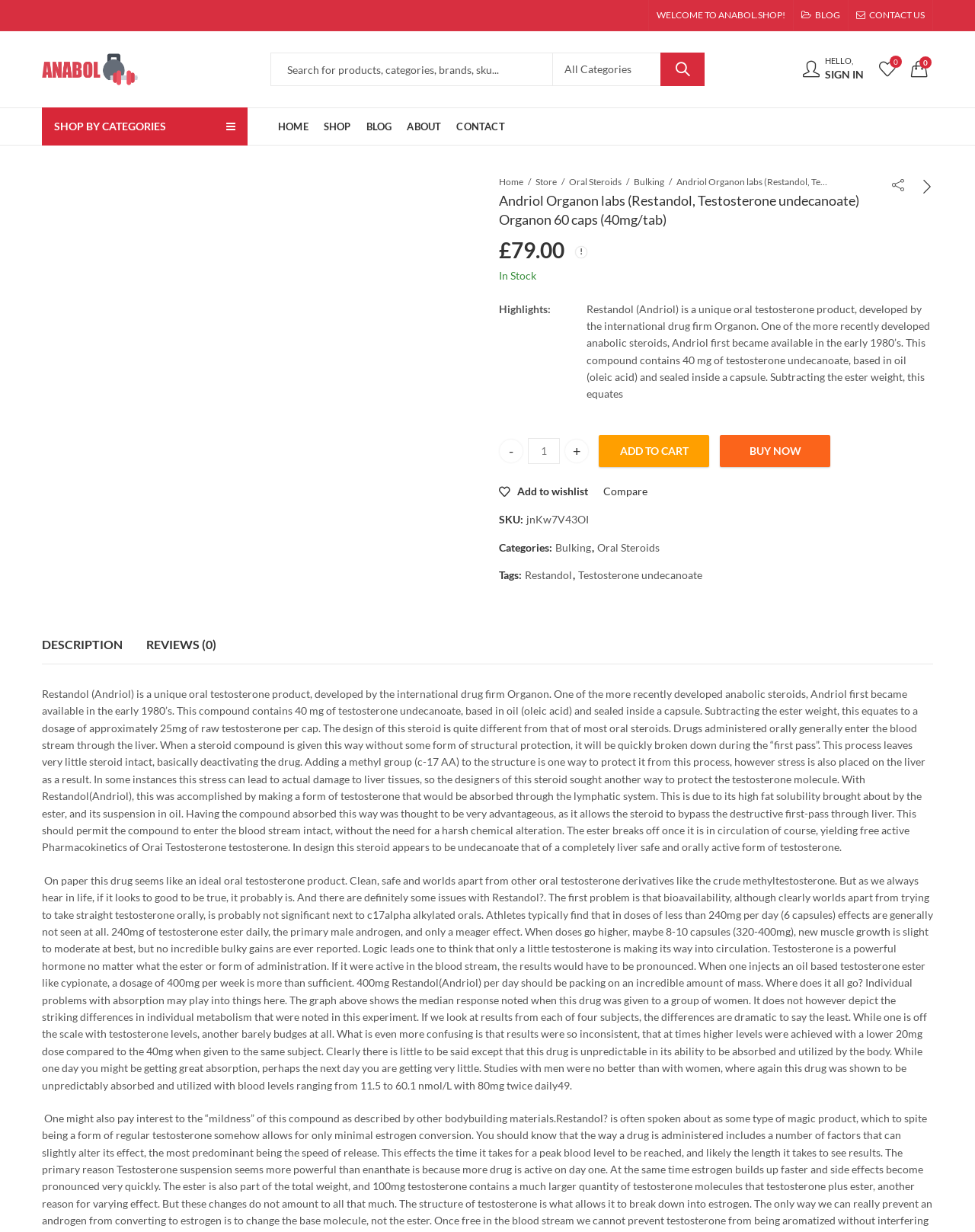Generate the main heading text from the webpage.

Andriol Organon labs (Restandol, Testosterone undecanoate﻿) Organon 60 caps (40mg/tab)